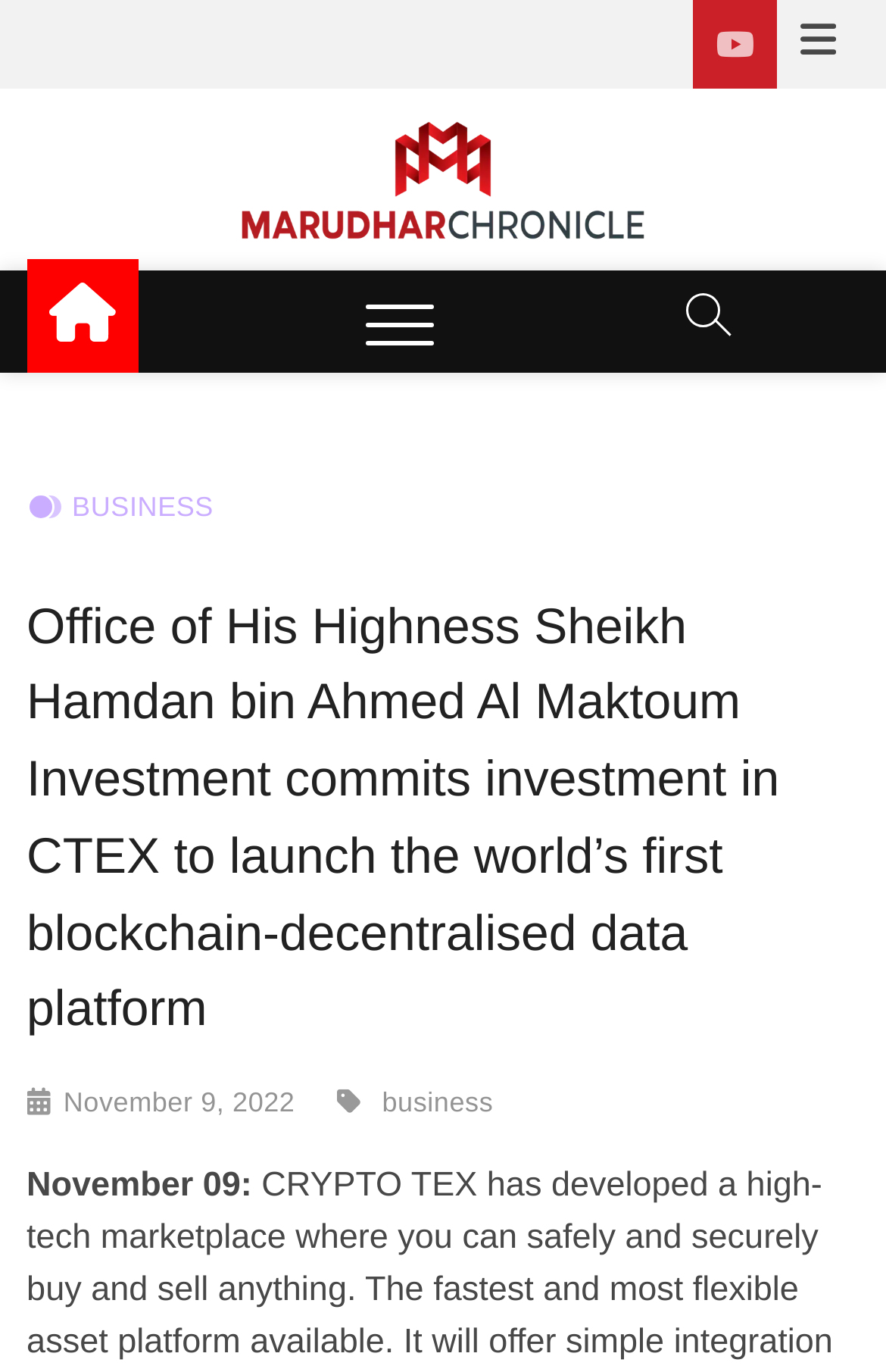Given the element description Live Update, predict the bounding box coordinates for the UI element in the webpage screenshot. The format should be (top-left x, top-left y, bottom-right x, bottom-right y), and the values should be between 0 and 1.

[0.783, 0.0, 0.878, 0.065]